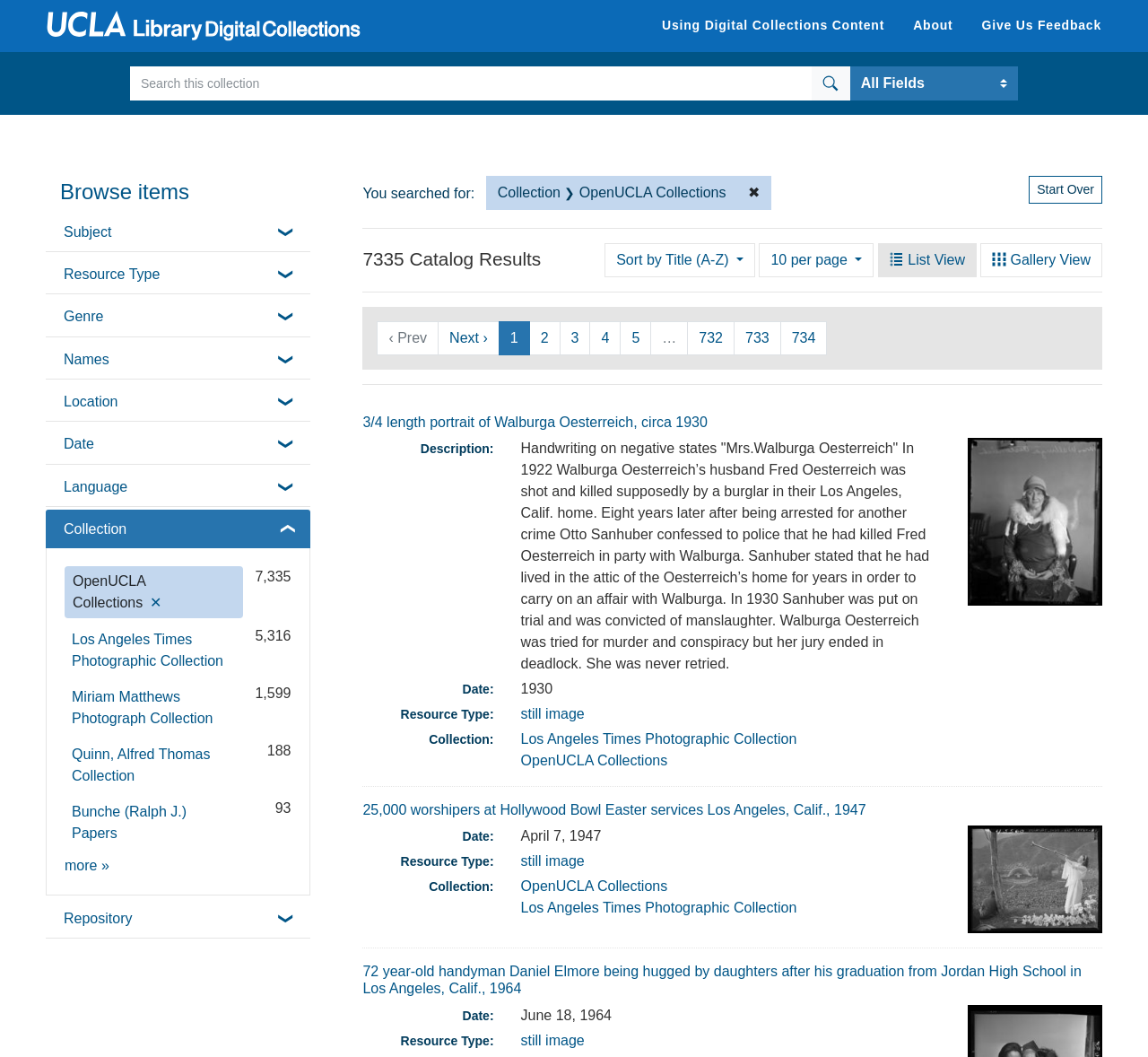Provide the bounding box coordinates of the HTML element this sentence describes: "alt="UCLA Library Digital Collections Logo"". The bounding box coordinates consist of four float numbers between 0 and 1, i.e., [left, top, right, bottom].

[0.041, 0.01, 0.314, 0.039]